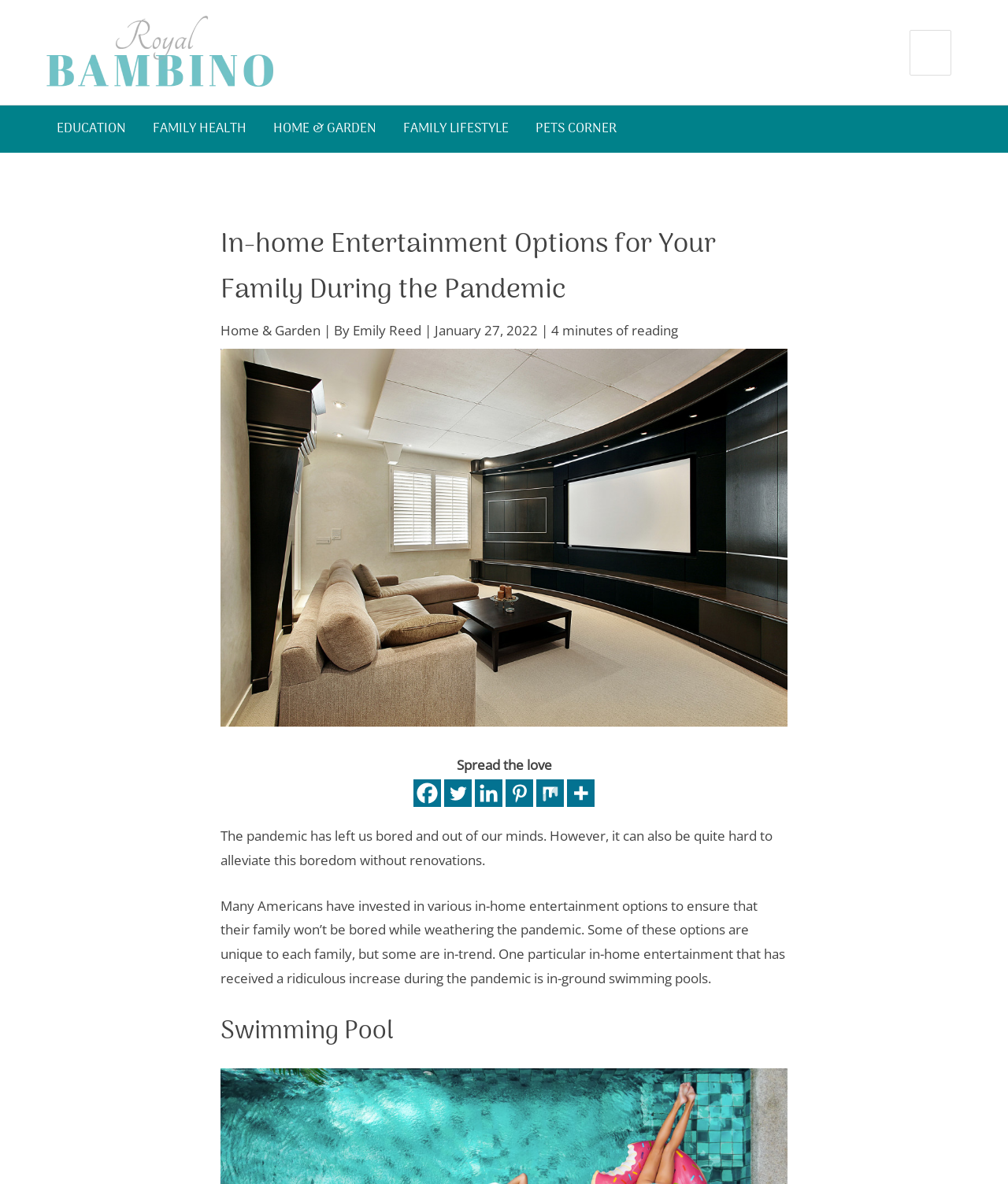Provide a thorough description of the webpage's content and layout.

This webpage is about in-home entertainment options during the pandemic. At the top left corner, there is a logo image with a link to the homepage. Next to the logo, there are five navigation links: EDUCATION, FAMILY HEALTH, HOME & GARDEN, FAMILY LIFESTYLE, and PETS CORNER. 

On the top right corner, there is a search bar with a search button and a label "SEARCH FOR:". 

Below the navigation links, there is a main content section. The title of the article is "In-home Entertainment Options for Your Family During the Pandemic" and it is followed by a subtitle "Home & Garden" and the author's name "Emily Reed". The article was published on January 27, 2022, and it takes about 4 minutes to read. 

Below the title section, there is a large image related to in-home entertainment, possibly a mini cinema. 

The article starts with a paragraph discussing how the pandemic has caused boredom and the need for in-home entertainment renovations. The second paragraph talks about how many Americans have invested in various in-home entertainment options, including in-ground swimming pools, which have seen a significant increase during the pandemic. 

There is a subheading "Swimming Pool" below the second paragraph. 

At the bottom of the page, there are social media links to share the article, including Facebook, Twitter, Linkedin, Pinterest, Mix, and More.